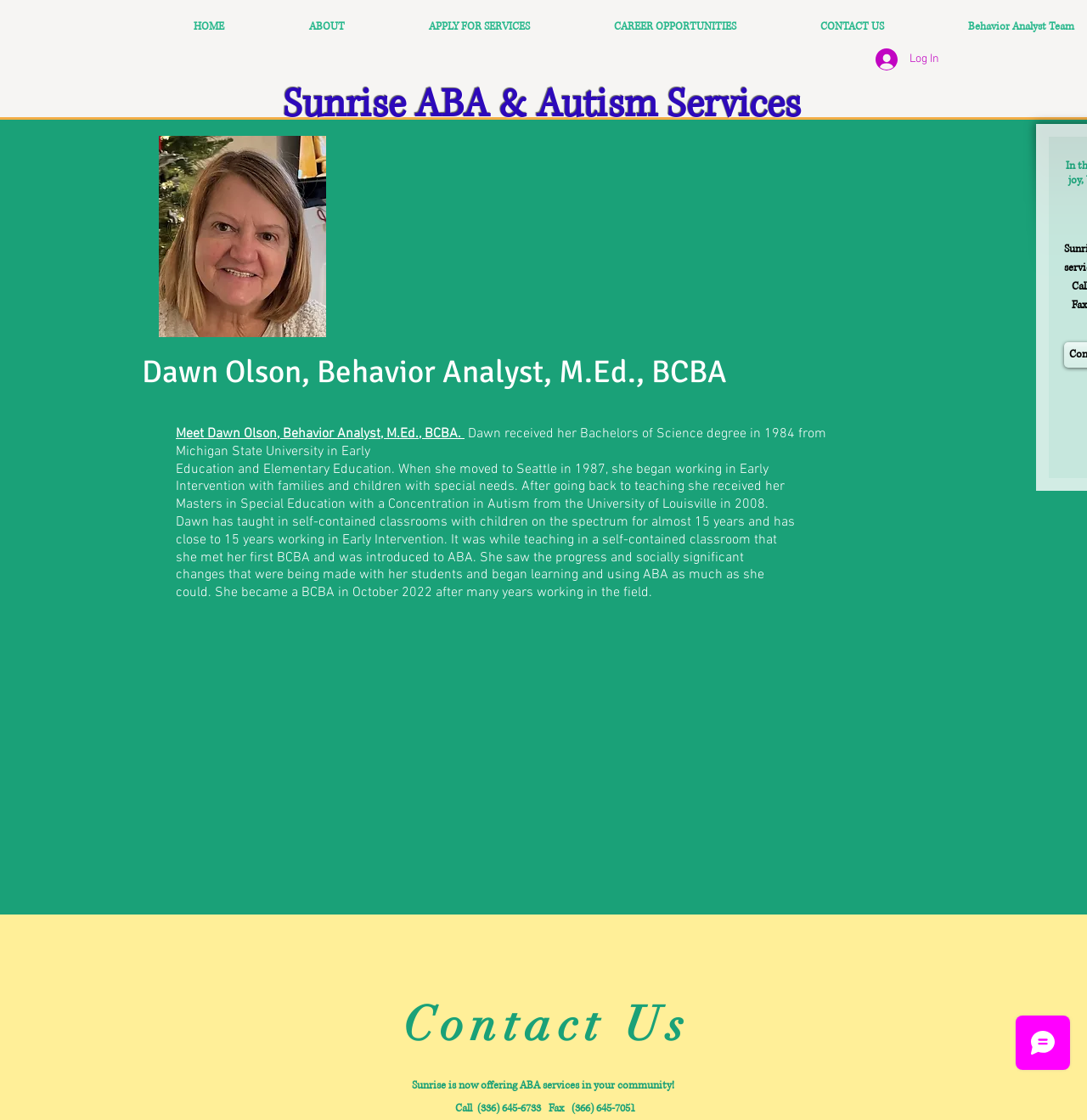Please give a one-word or short phrase response to the following question: 
What is the phone number to contact?

(336) 645-6733